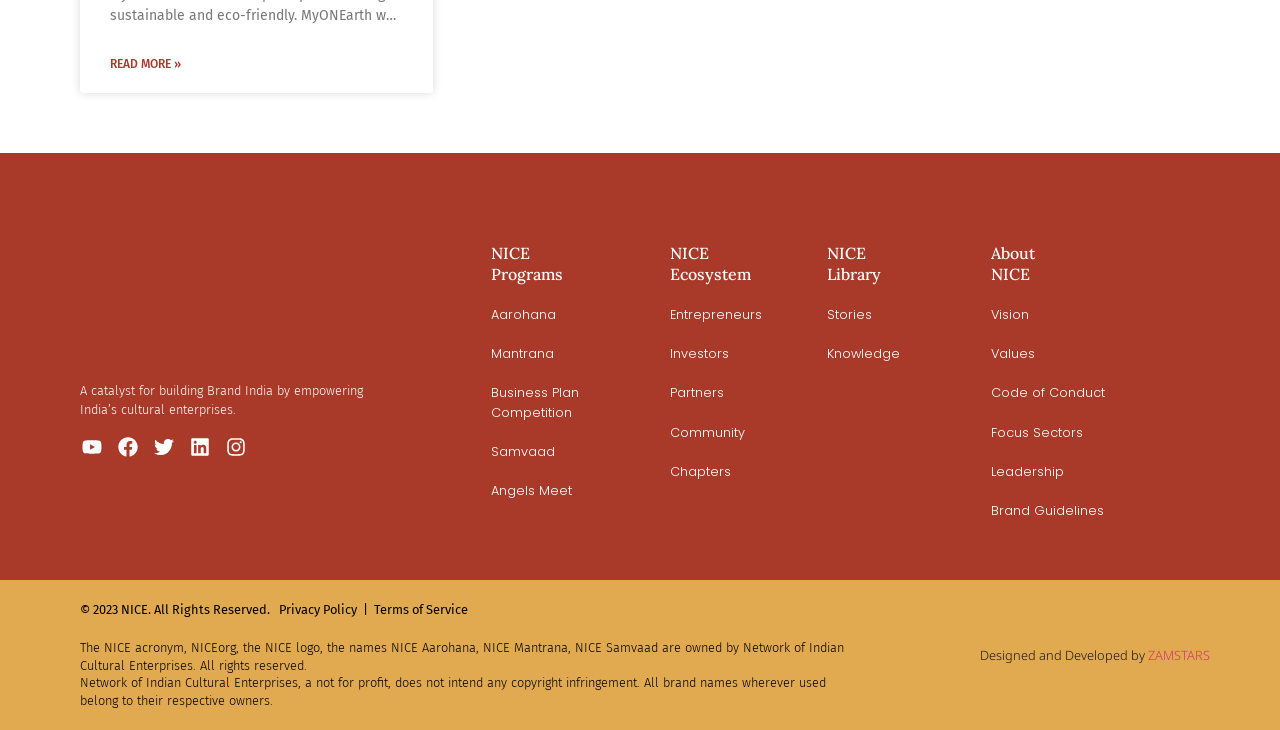Use a single word or phrase to answer the question:
How many social media links are available?

5